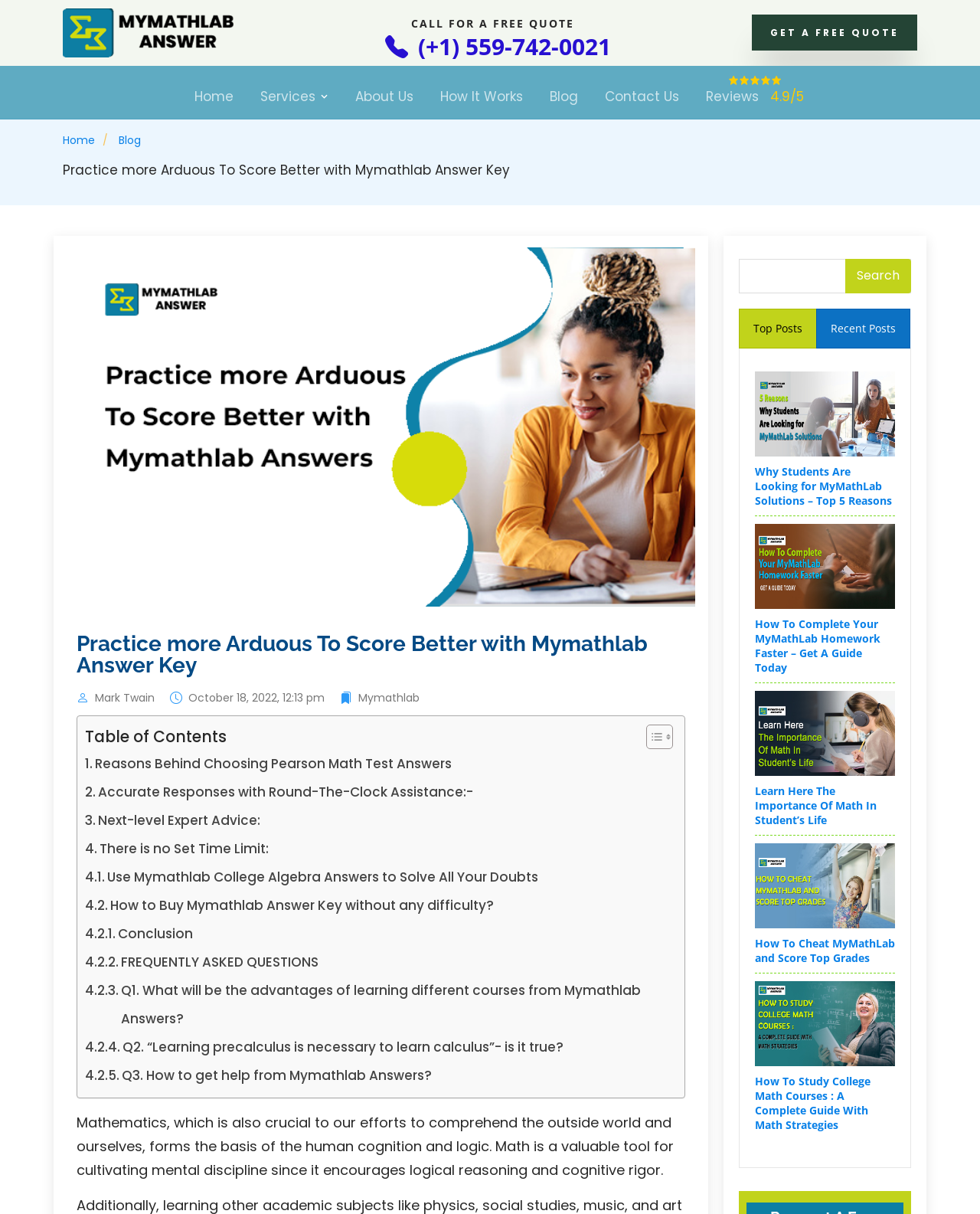Please indicate the bounding box coordinates for the clickable area to complete the following task: "Click on the 'About' link". The coordinates should be specified as four float numbers between 0 and 1, i.e., [left, top, right, bottom].

None